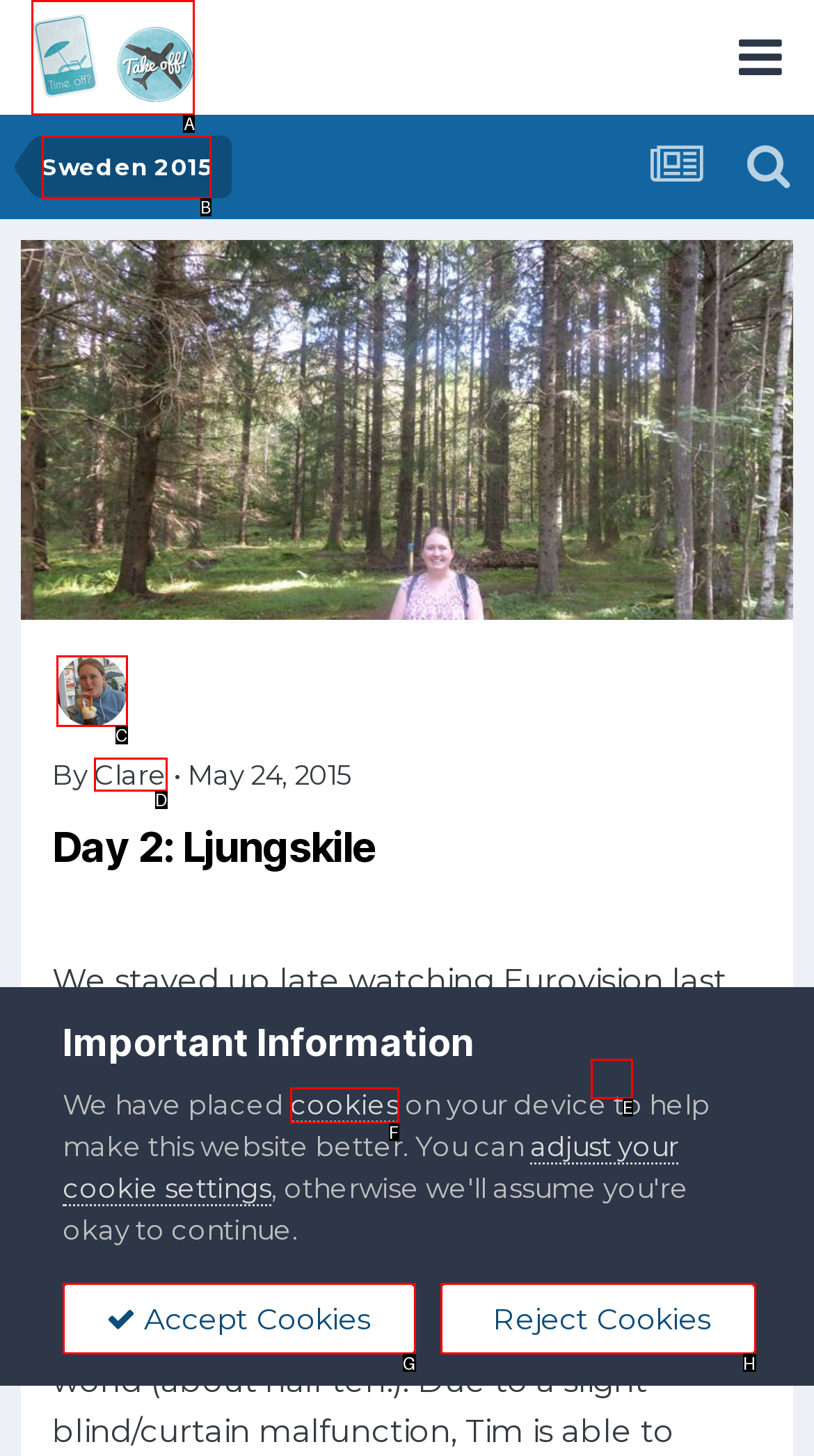Identify the UI element that best fits the description: alt="Time Off, Take Off"
Respond with the letter representing the correct option.

A